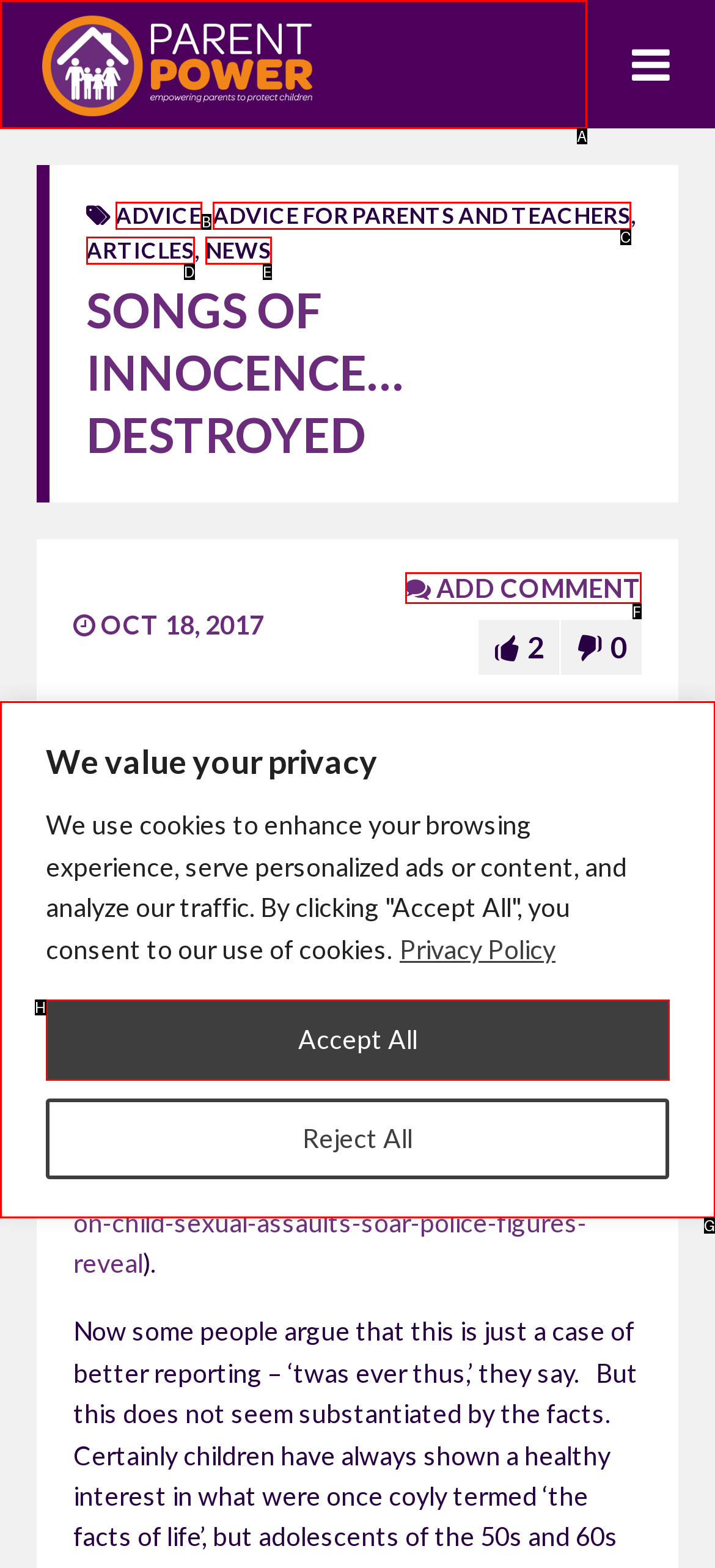Identify which lettered option completes the task: Add a comment. Provide the letter of the correct choice.

F